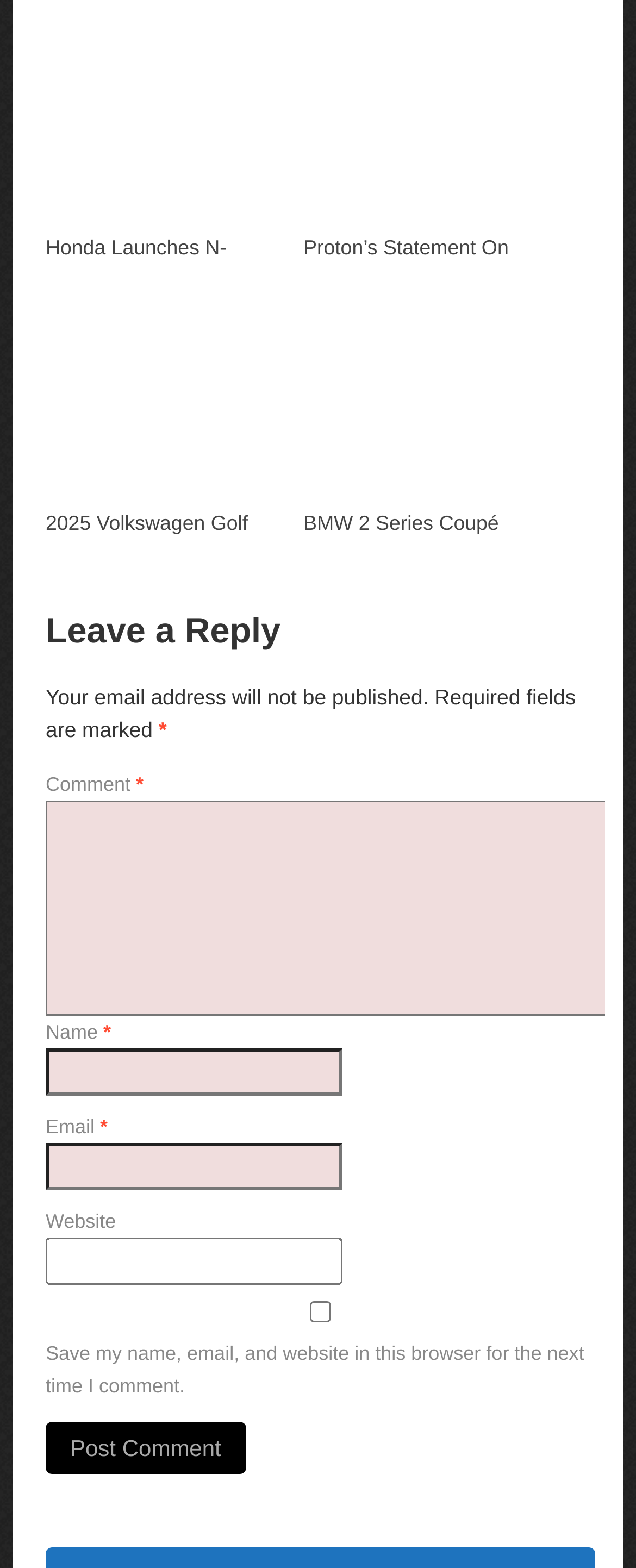Provide the bounding box coordinates for the UI element that is described by this text: "parent_node: Website name="url"". The coordinates should be in the form of four float numbers between 0 and 1: [left, top, right, bottom].

[0.072, 0.789, 0.539, 0.819]